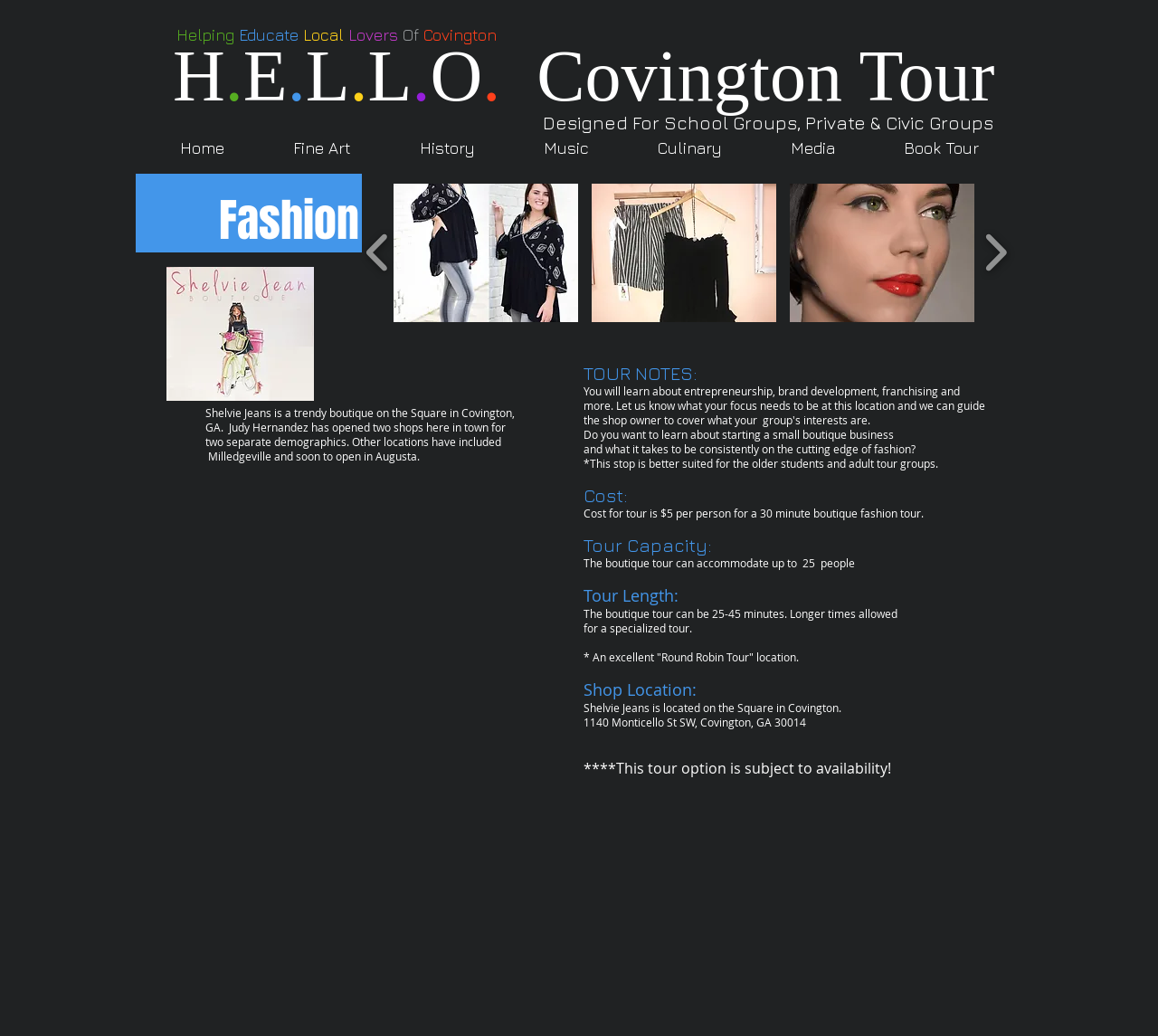Using the information in the image, give a comprehensive answer to the question: 
What is the name of the boutique on the Square in Covington, GA?

I found the answer by reading the StaticText element with the text 'Shelvie Jeans is a trendy boutique on the Square in Covington, GA.'